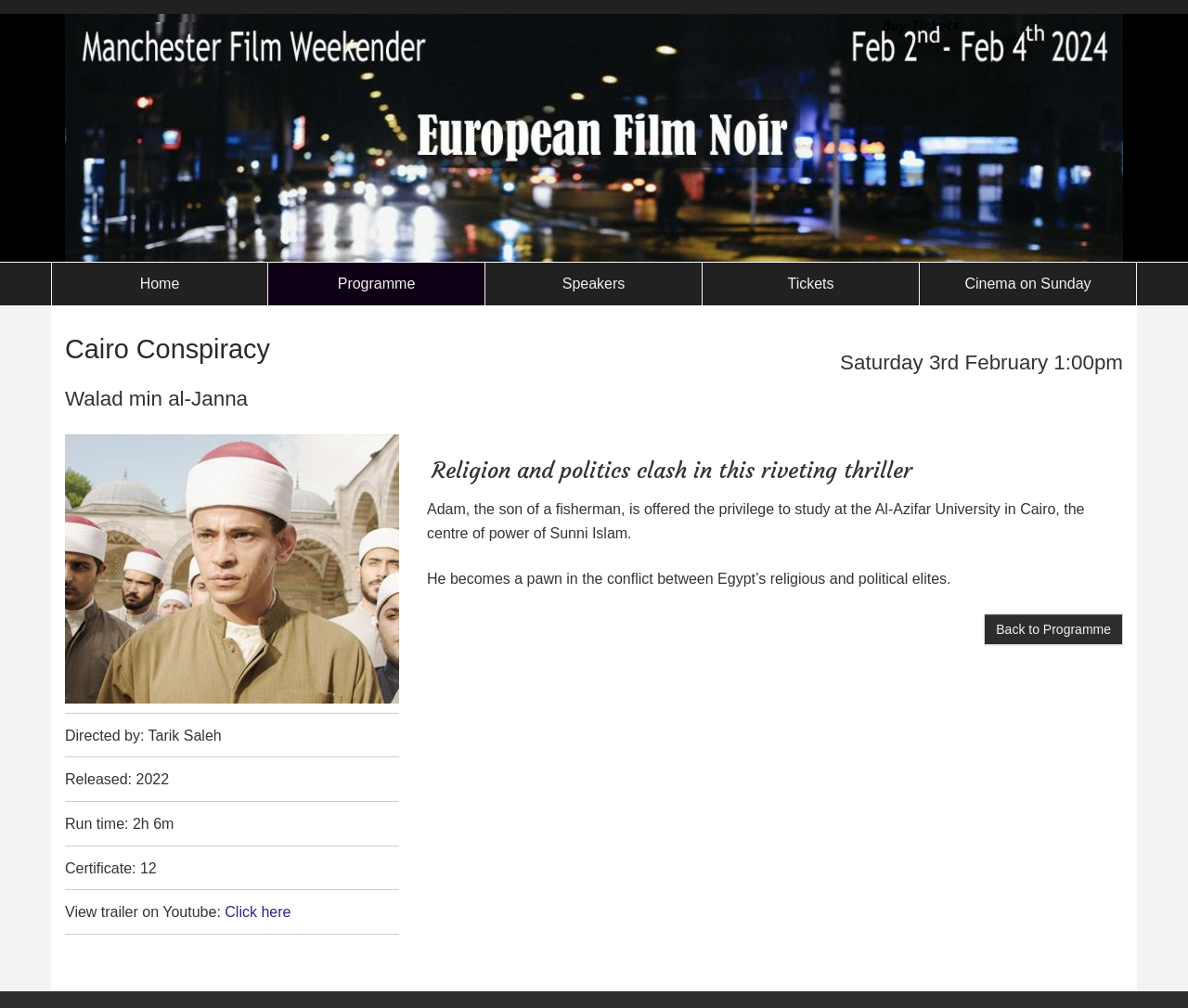Using the information shown in the image, answer the question with as much detail as possible: What is the certificate of the film?

The certificate of the film can be found in the section that lists the film's details, where it says 'Certificate: 12'. This information is located below the film's title and above the description of the film.